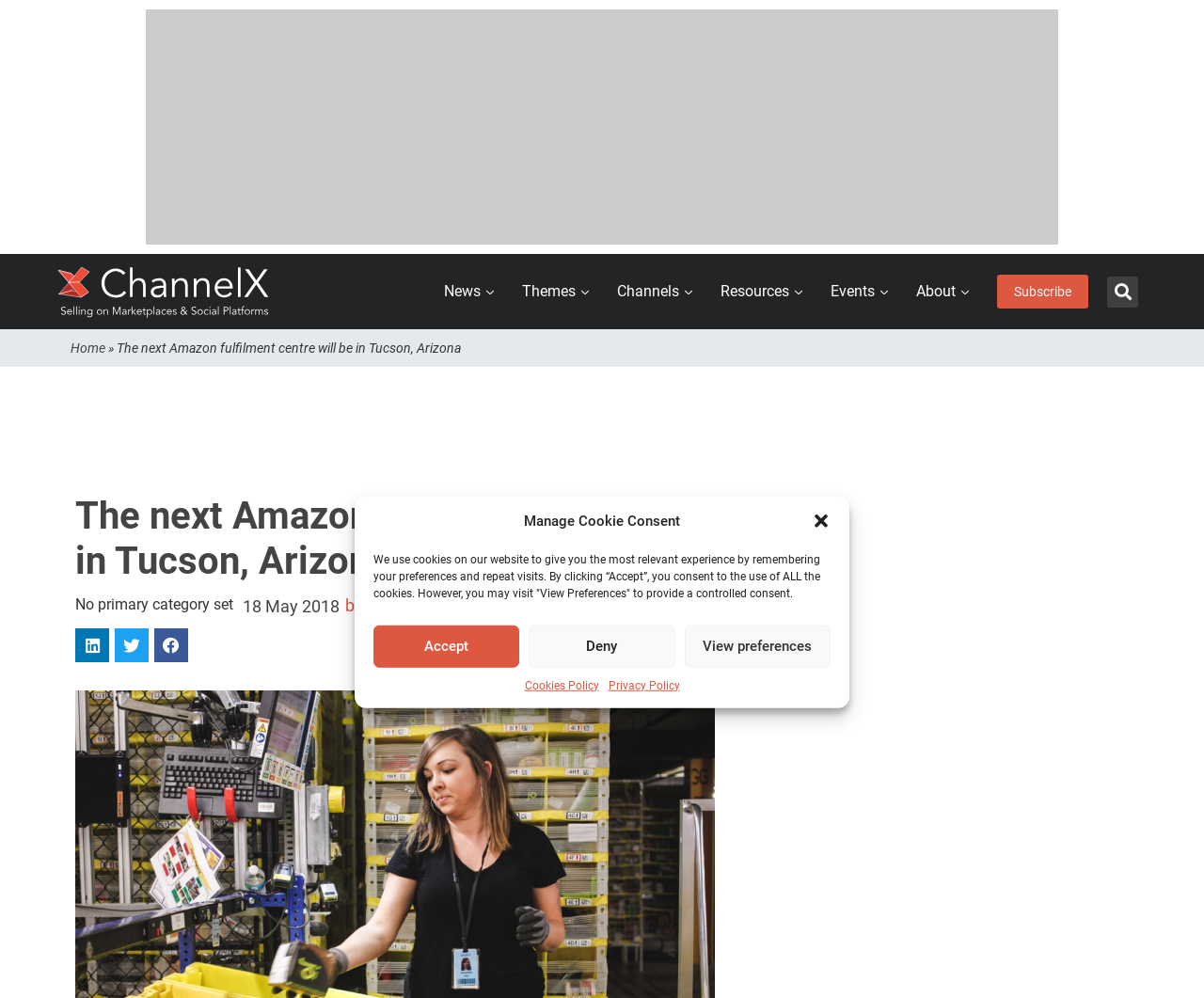Determine which piece of text is the heading of the webpage and provide it.

The next Amazon fulfilment centre will be in Tucson, Arizona